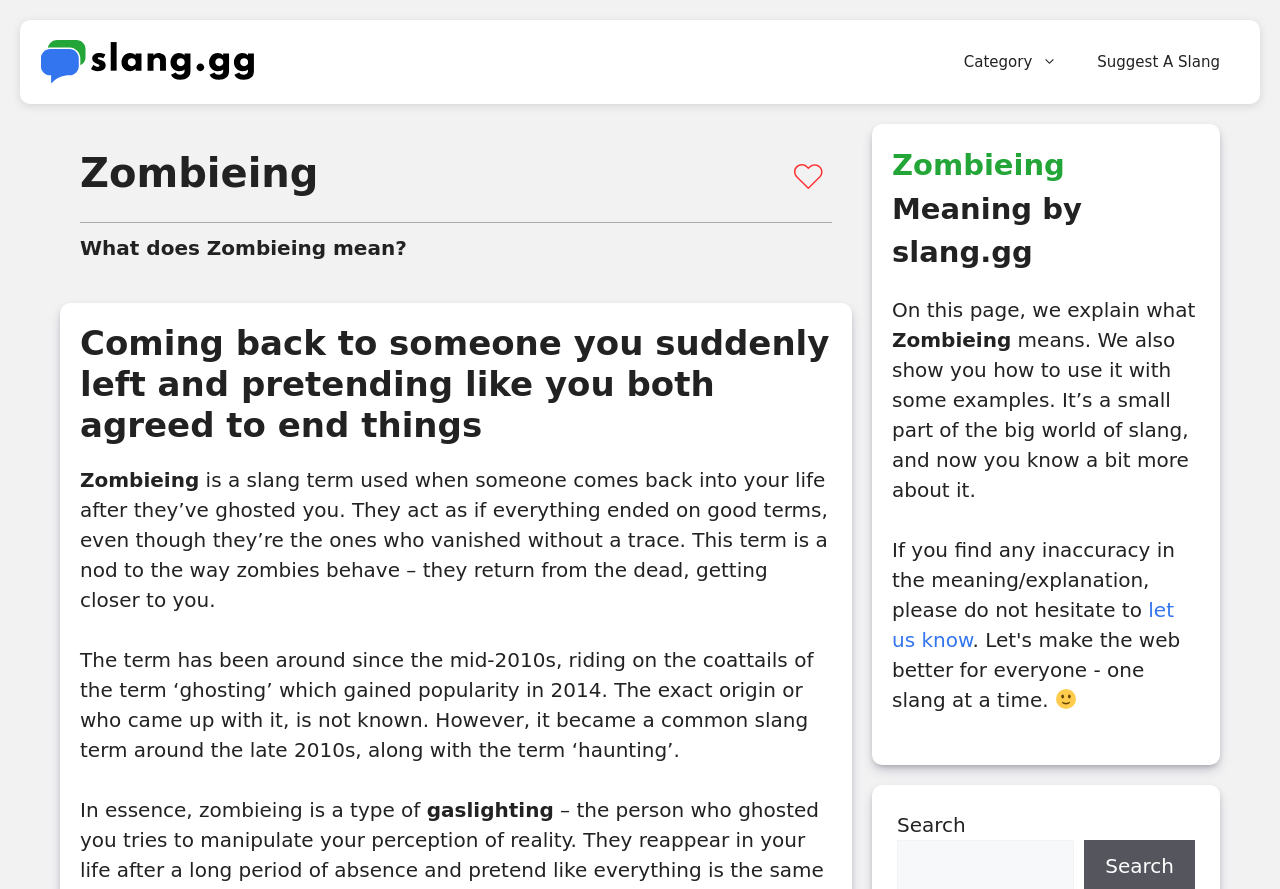Find the bounding box of the UI element described as follows: "let us know".

[0.697, 0.672, 0.917, 0.733]